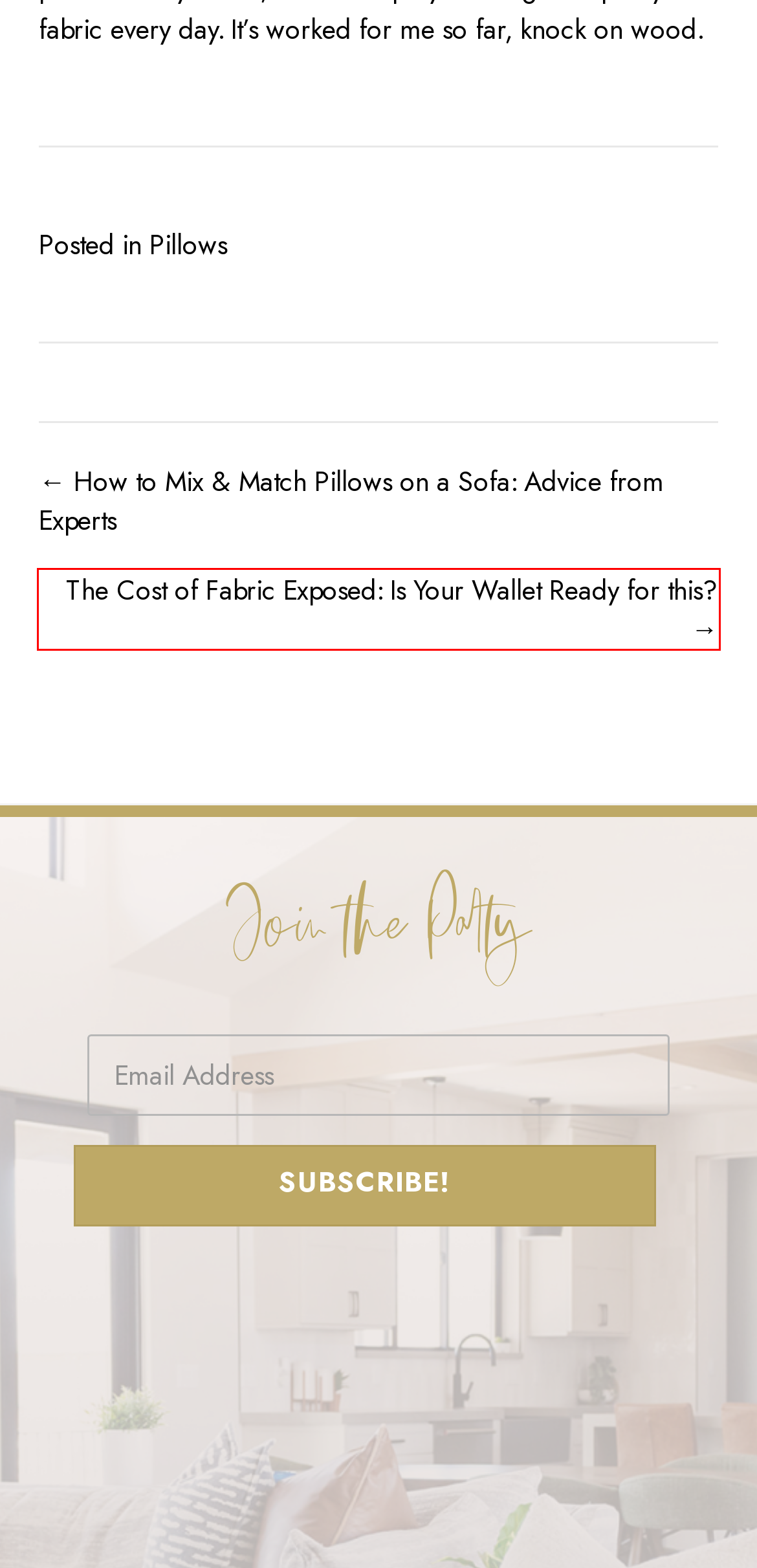Given a screenshot of a webpage with a red bounding box highlighting a UI element, choose the description that best corresponds to the new webpage after clicking the element within the red bounding box. Here are your options:
A. Contact - The Sewing Nerd
B. The Cost of Fabric Exposed: Is Your Wallet Ready for this? - The Sewing Nerd
C. Pillows Archives - The Sewing Nerd
D. Gallery - The Sewing Nerd
E. About Us - The Sewing Nerd
F. Pillows - The Sewing Nerd
G. Home - The Sewing Nerd
H. How to Mix & Match Pillows on a Sofa: Advice from Experts - The Sewing Nerd

B